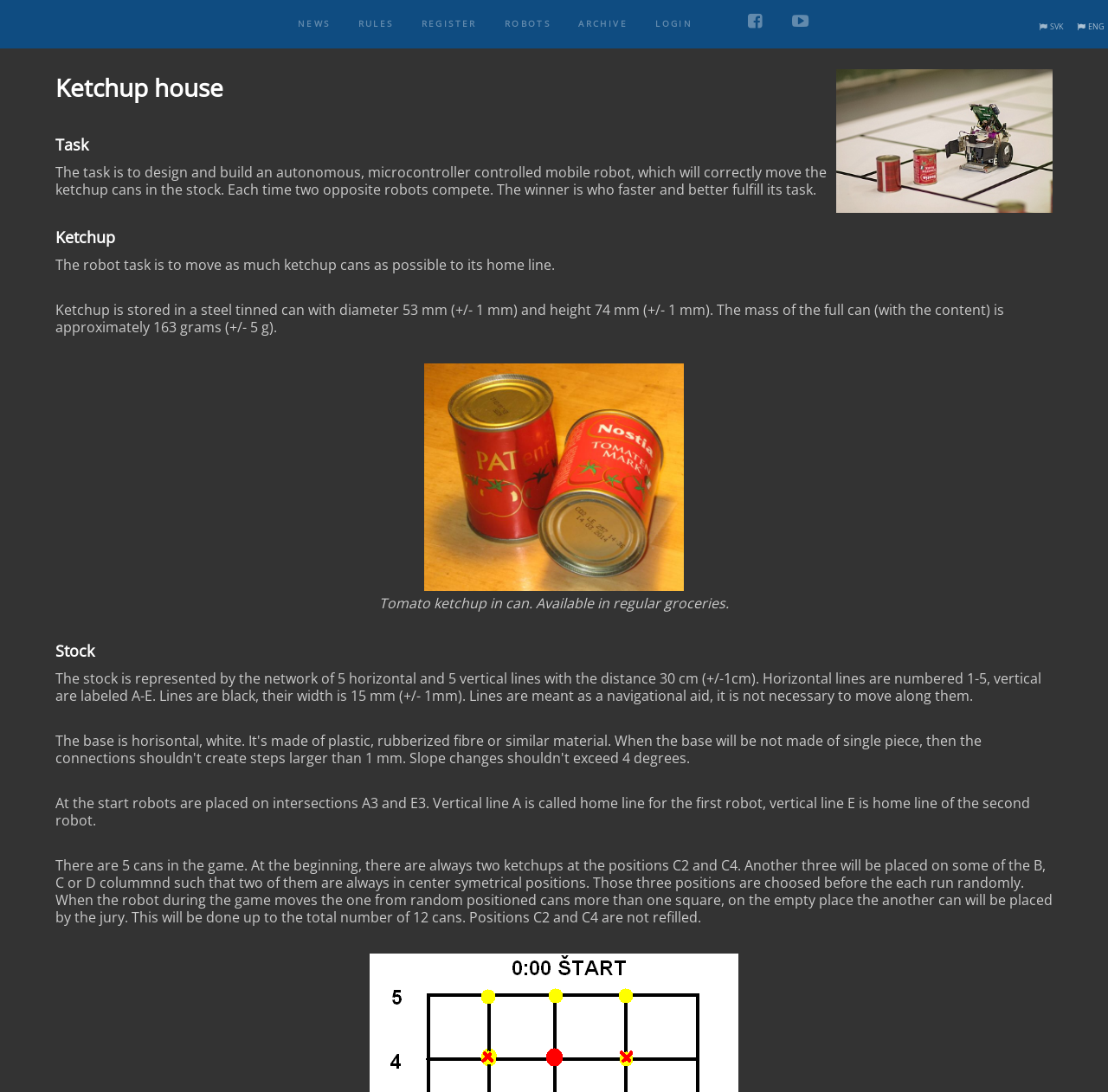How many ketchup cans are in the game?
Provide a short answer using one word or a brief phrase based on the image.

5